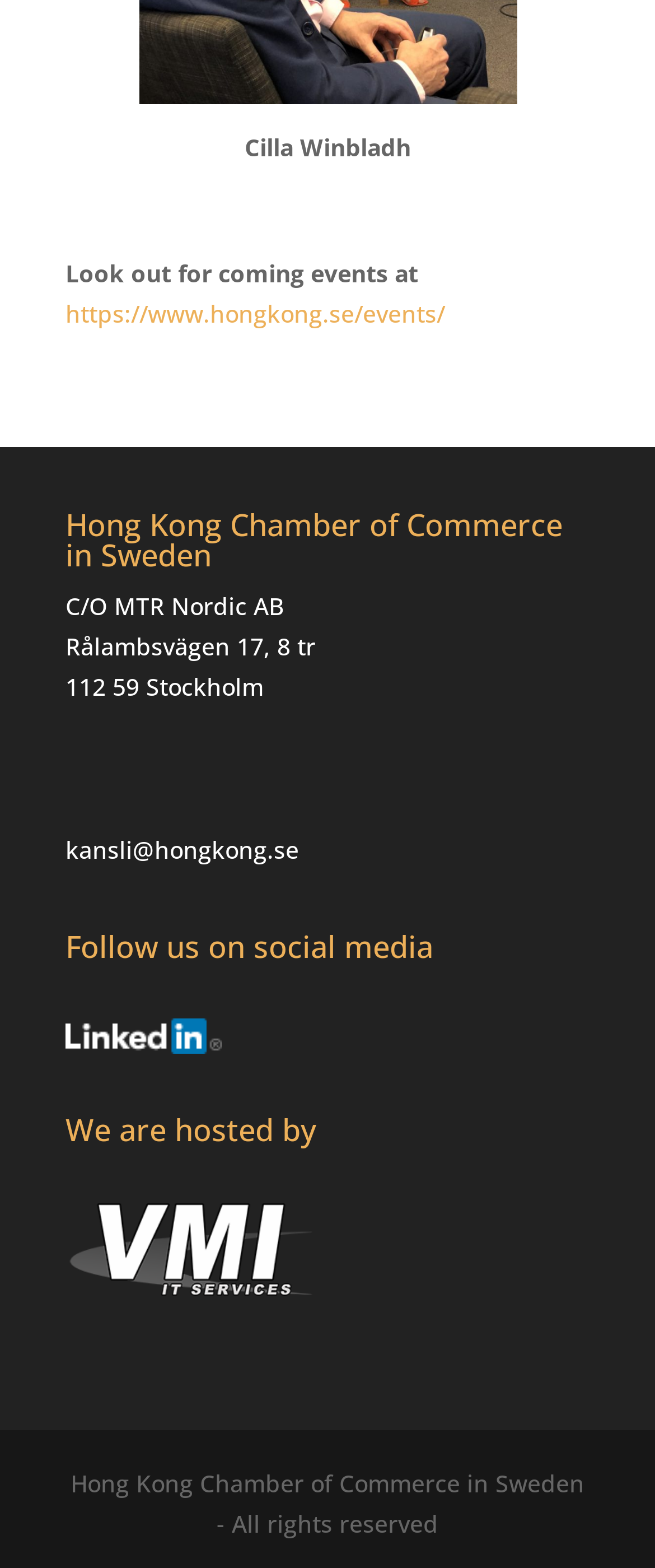Extract the bounding box coordinates for the HTML element that matches this description: "alt="VMI IT Services"". The coordinates should be four float numbers between 0 and 1, i.e., [left, top, right, bottom].

[0.1, 0.81, 0.485, 0.83]